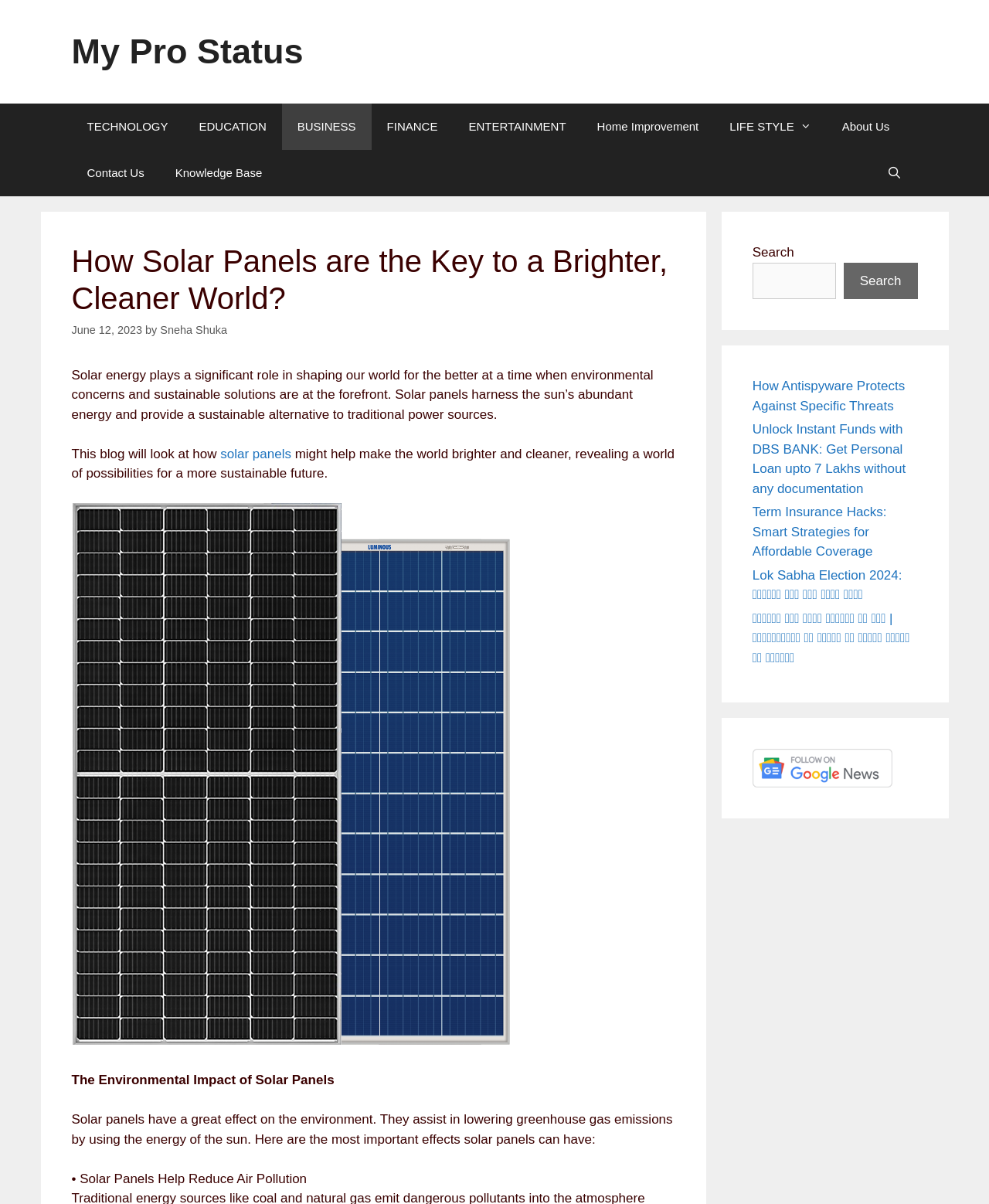Determine and generate the text content of the webpage's headline.

How Solar Panels are the Key to a Brighter, Cleaner World?